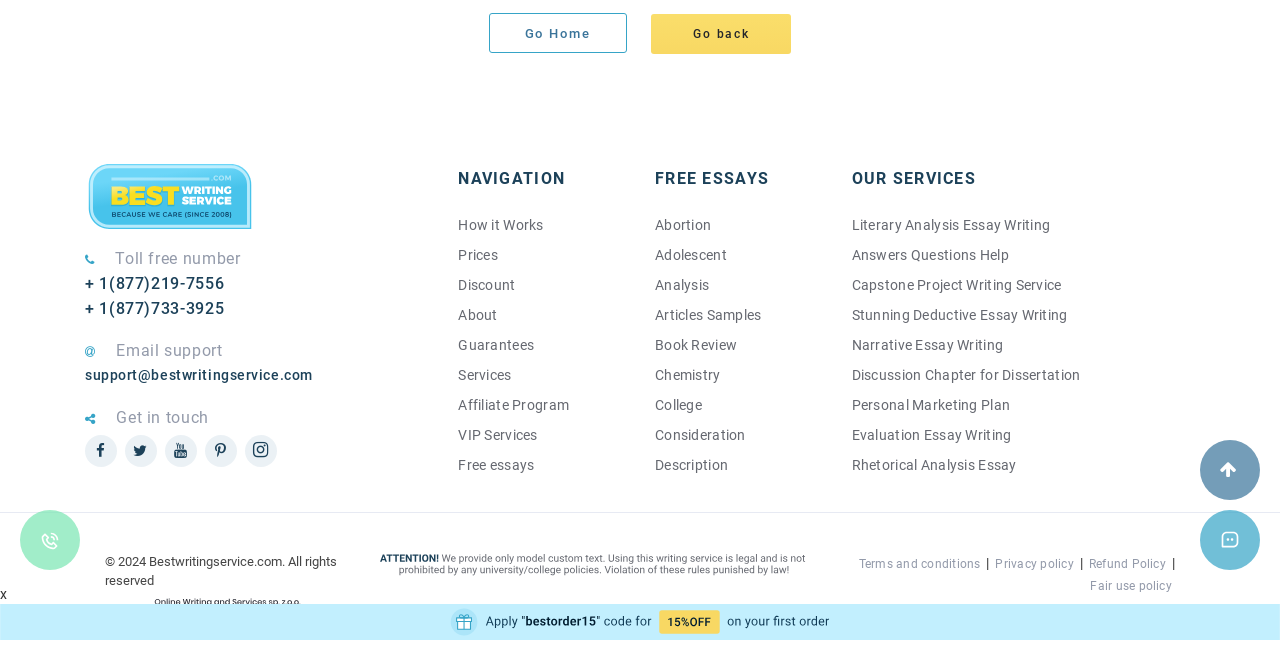Bounding box coordinates are specified in the format (top-left x, top-left y, bottom-right x, bottom-right y). All values are floating point numbers bounded between 0 and 1. Please provide the bounding box coordinate of the region this sentence describes: + 1(877)219-7556

[0.066, 0.41, 0.335, 0.448]